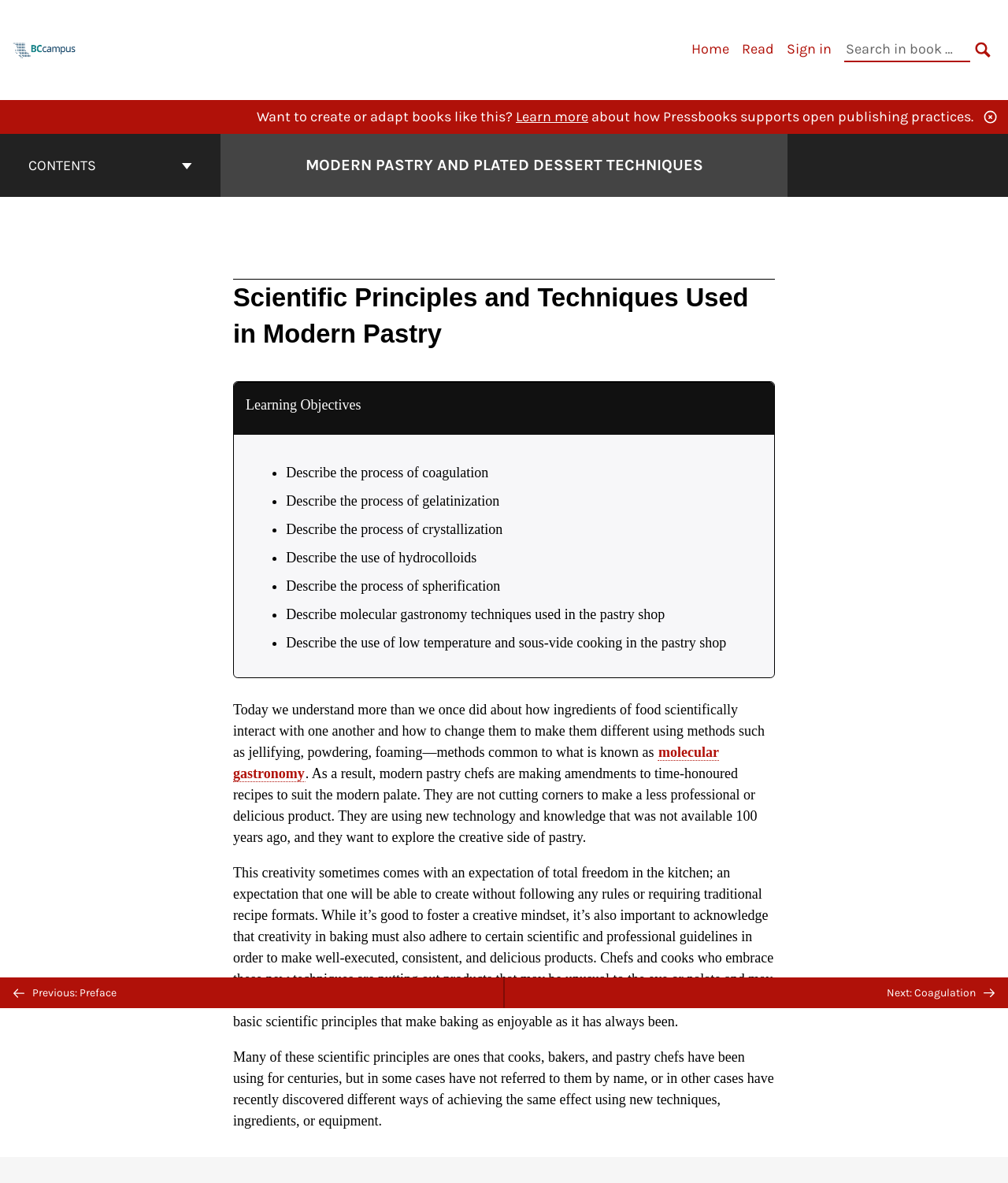Find and indicate the bounding box coordinates of the region you should select to follow the given instruction: "Click the 'BCcampus Open Publishing' link".

[0.012, 0.035, 0.076, 0.047]